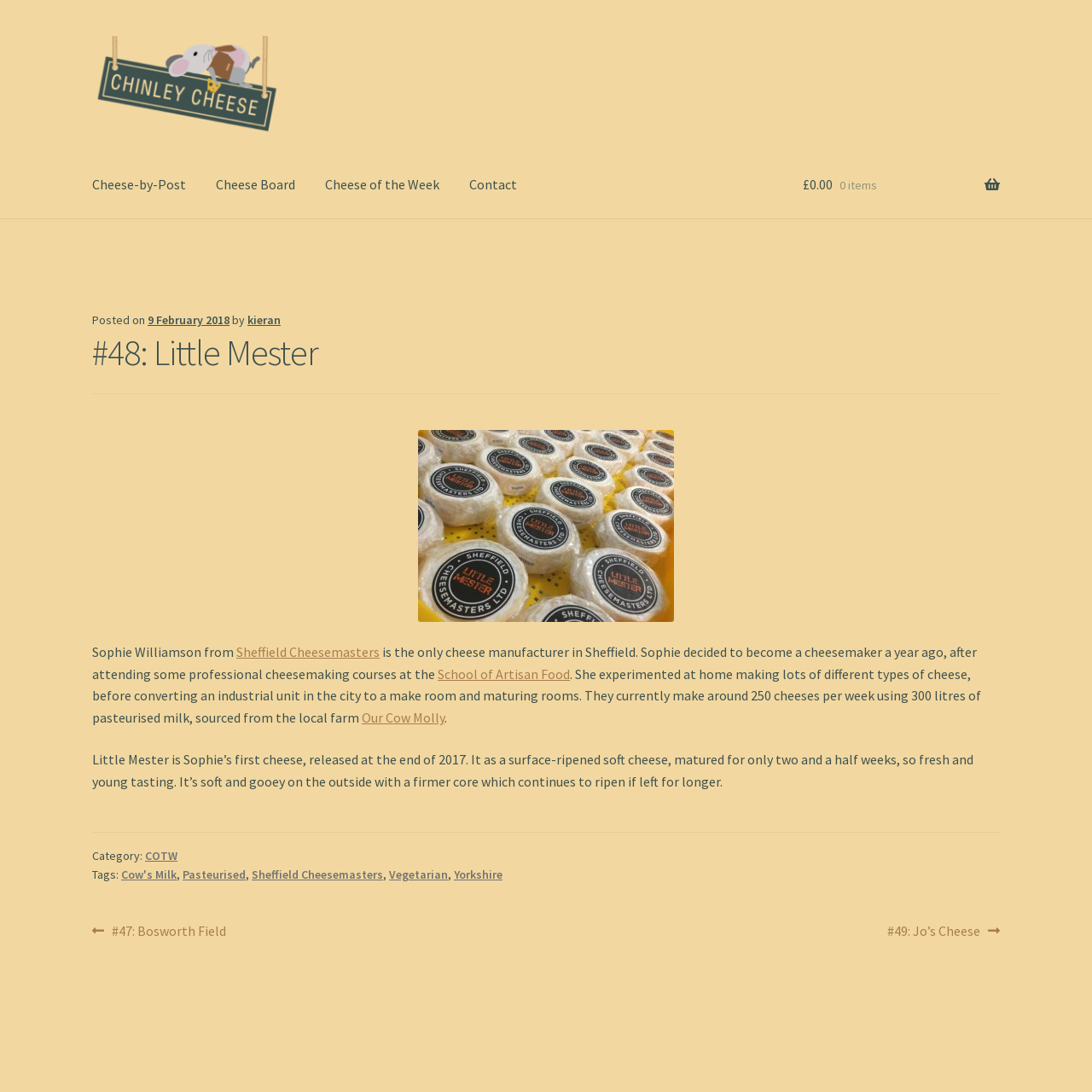Locate the bounding box coordinates of the UI element described by: "£0.00 0 items". The bounding box coordinates should consist of four float numbers between 0 and 1, i.e., [left, top, right, bottom].

[0.735, 0.139, 0.916, 0.2]